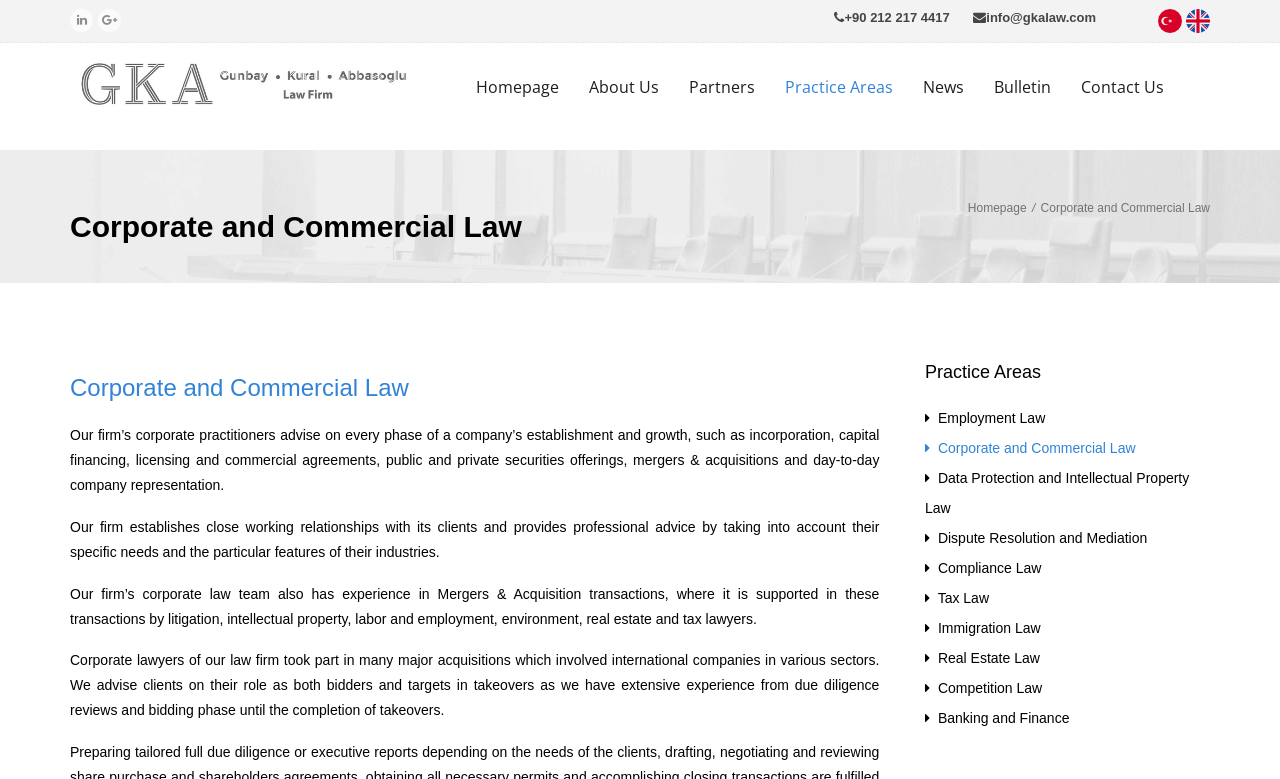Respond to the question below with a single word or phrase:
How many links are there in the main navigation menu?

7